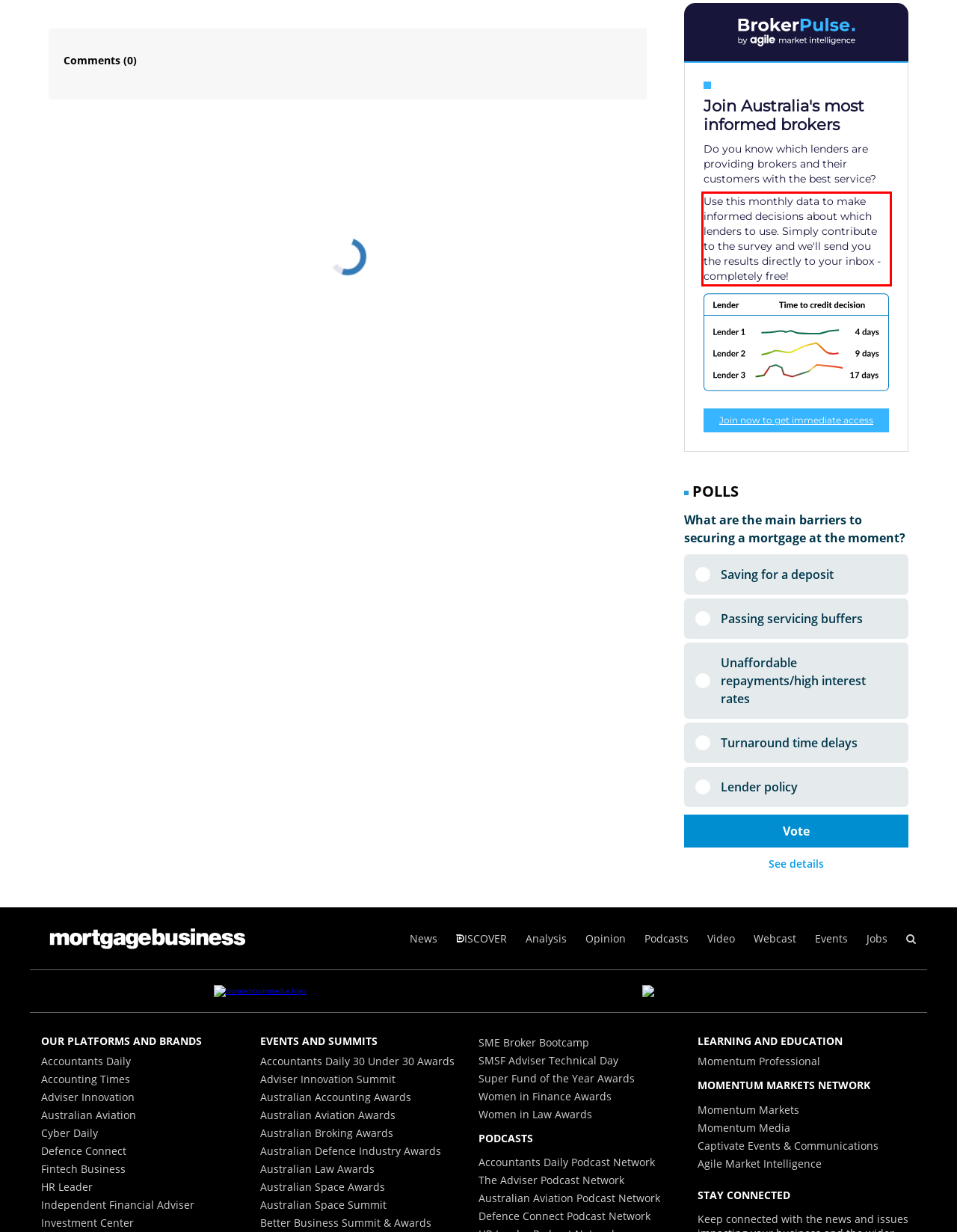Examine the webpage screenshot and use OCR to obtain the text inside the red bounding box.

Use this monthly data to make informed decisions about which lenders to use. Simply contribute to the survey and we'll send you the results directly to your inbox - completely free!